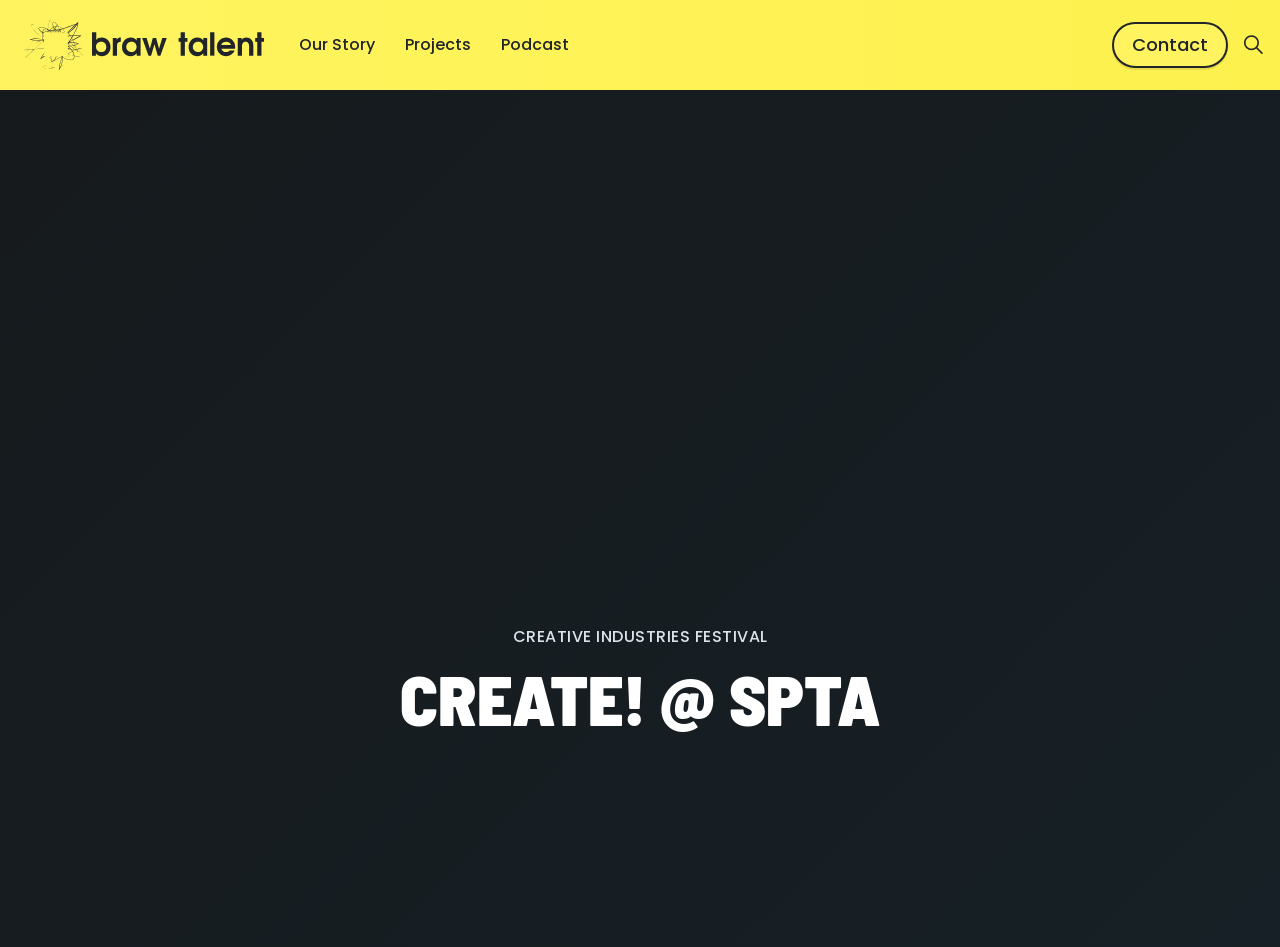What is the heading below the logo? Based on the screenshot, please respond with a single word or phrase.

CREATE! @ SPTA